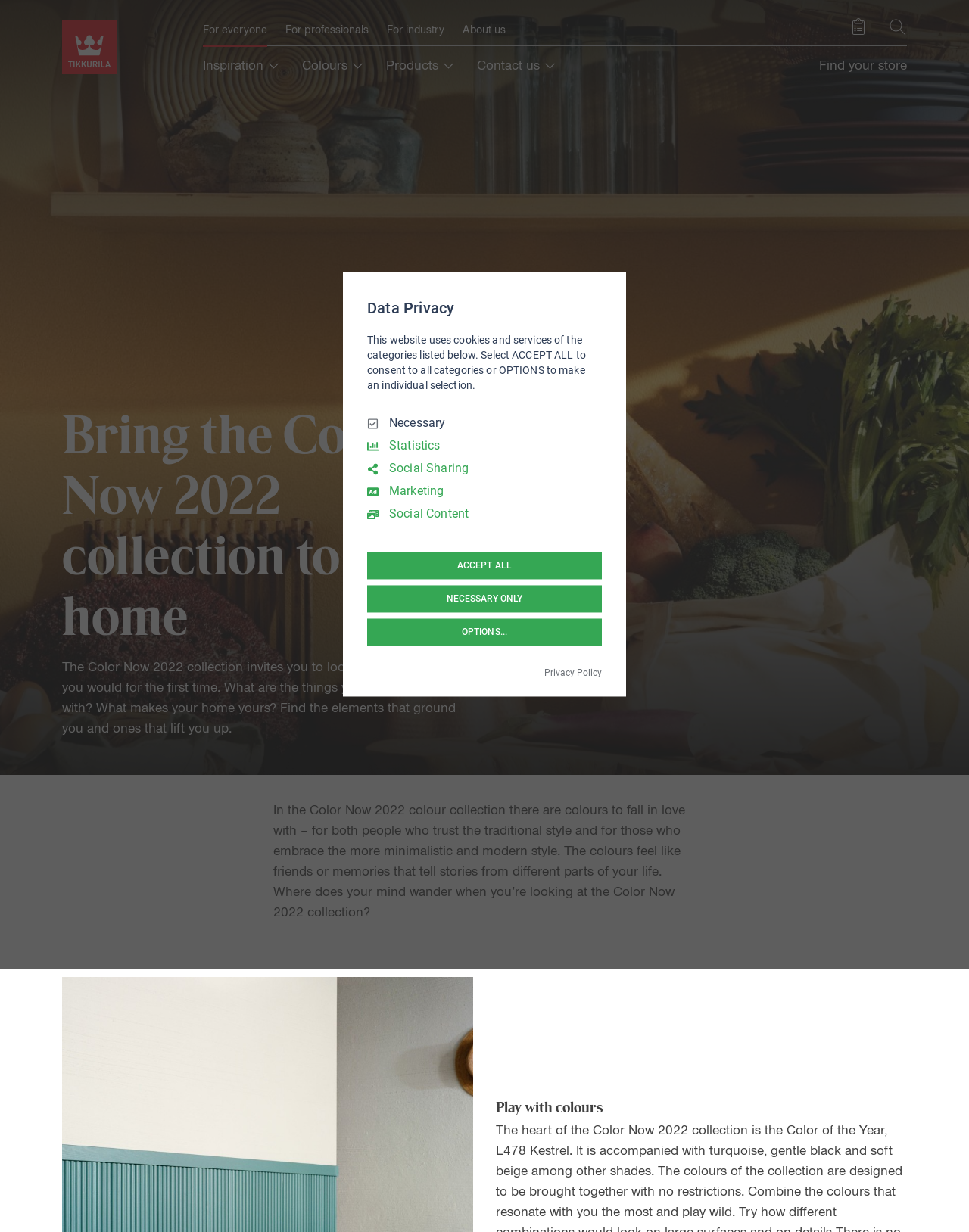Identify the bounding box coordinates of the clickable region necessary to fulfill the following instruction: "Search for products". The bounding box coordinates should be four float numbers between 0 and 1, i.e., [left, top, right, bottom].

[0.917, 0.015, 0.936, 0.029]